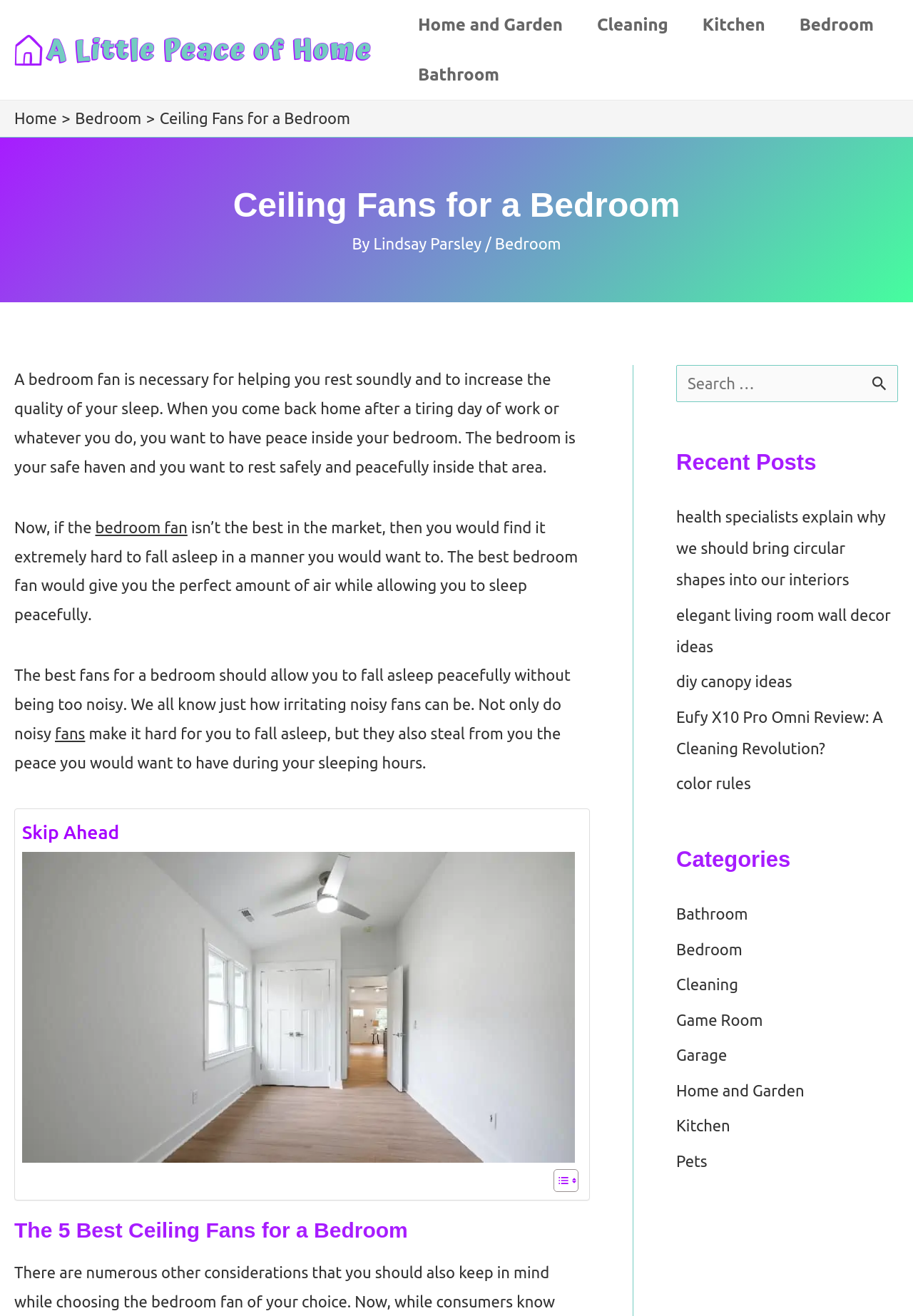Find the bounding box coordinates of the clickable area that will achieve the following instruction: "Click on the 'Home and Garden' link".

[0.439, 0.0, 0.635, 0.038]